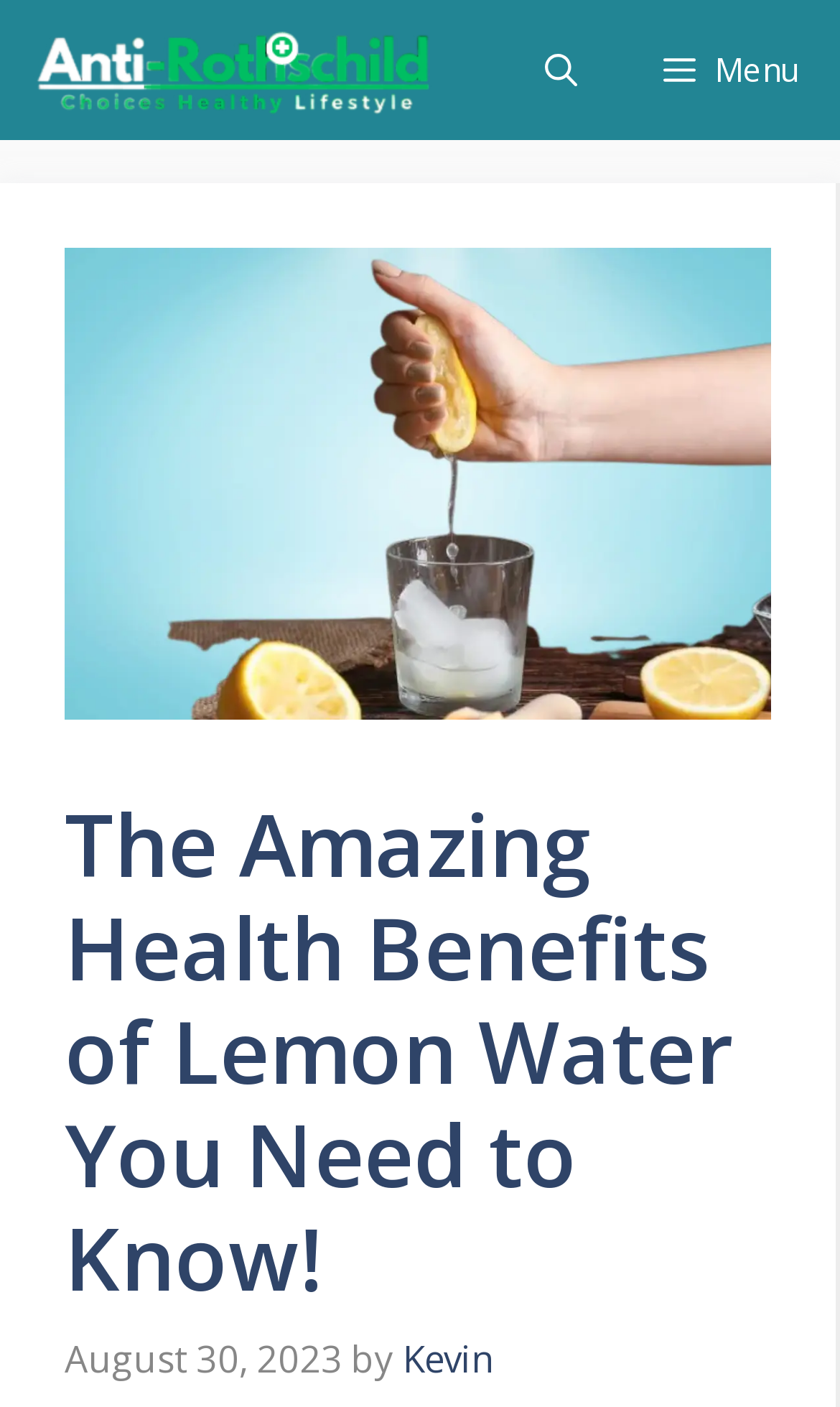Can you locate the main headline on this webpage and provide its text content?

The Amazing Health Benefits of Lemon Water You Need to Know!